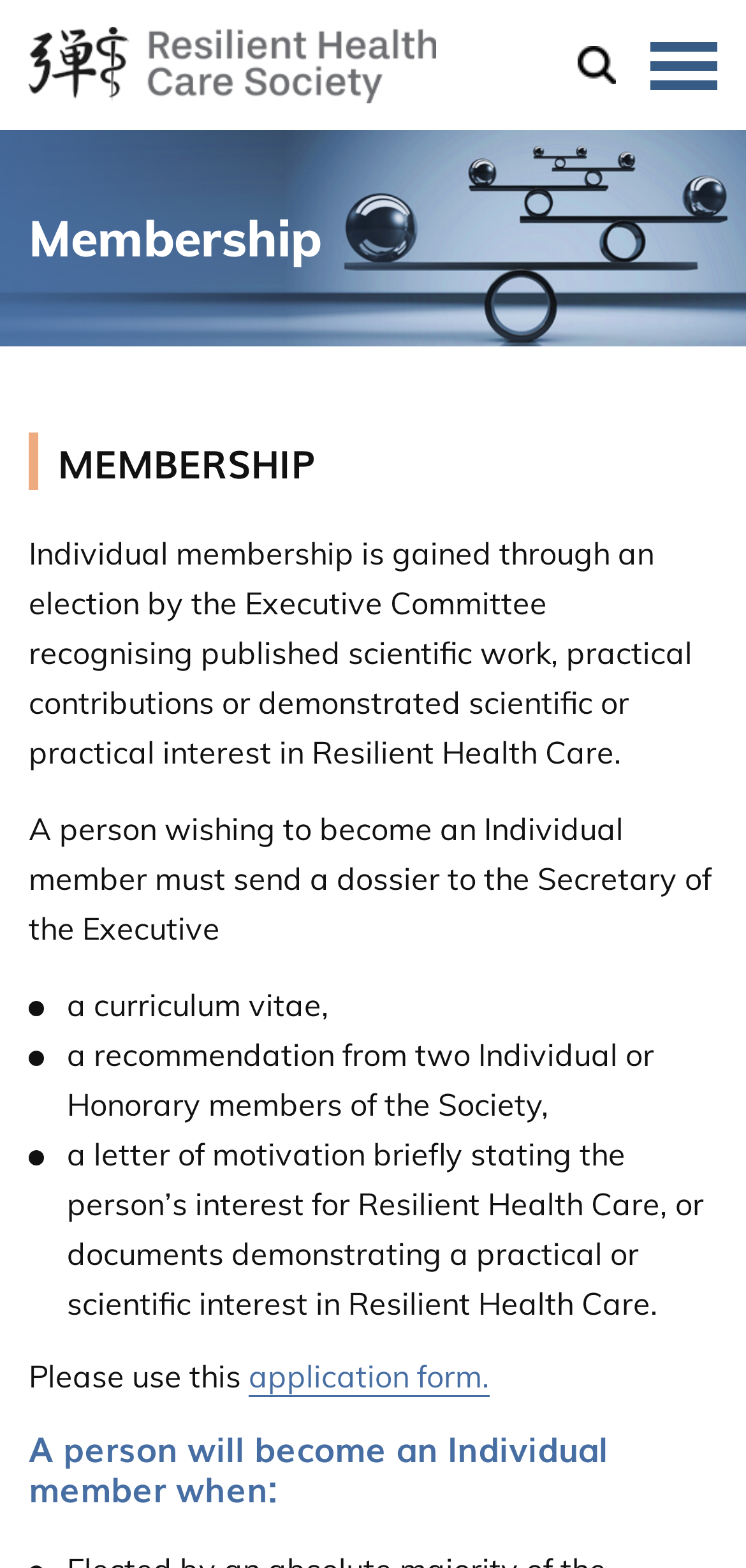Using the provided element description: "application form.", identify the bounding box coordinates. The coordinates should be four floats between 0 and 1 in the order [left, top, right, bottom].

[0.333, 0.865, 0.656, 0.891]